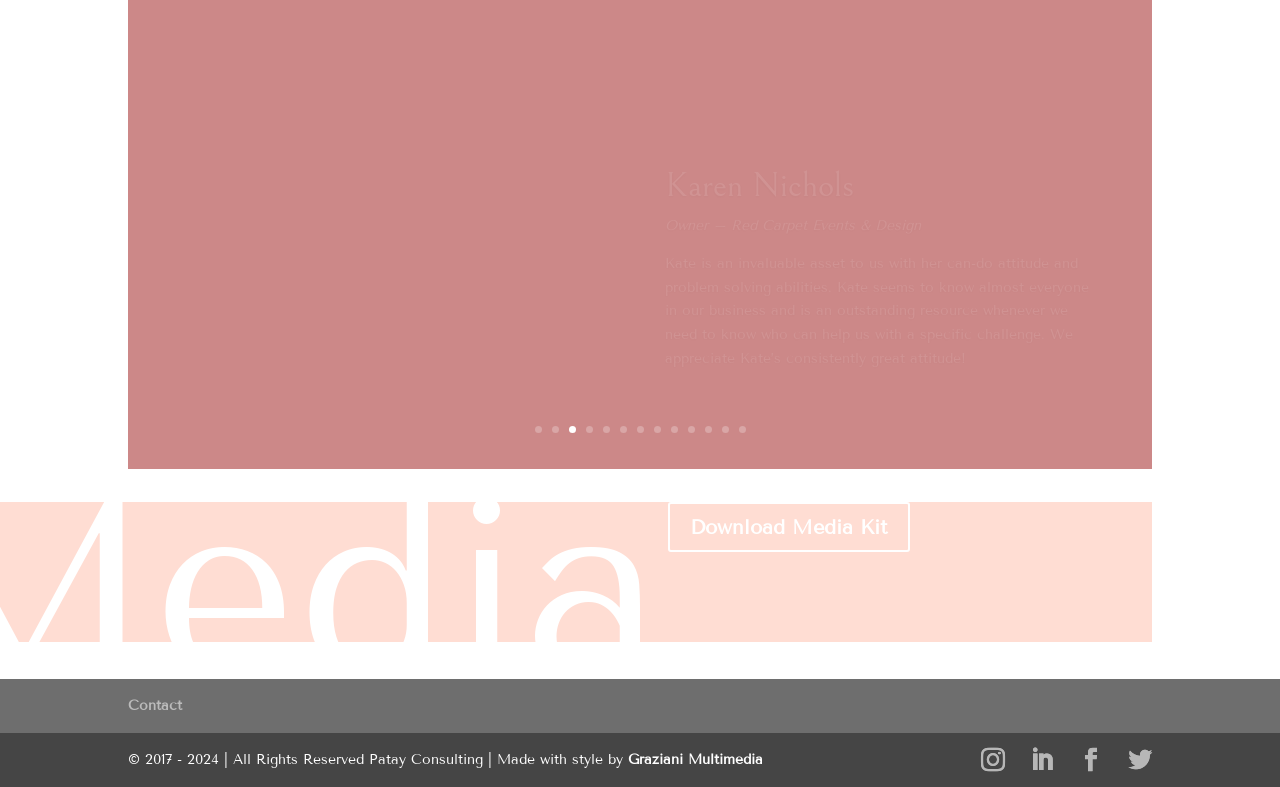Locate the bounding box coordinates of the clickable region to complete the following instruction: "Download Media Kit."

[0.522, 0.638, 0.711, 0.701]